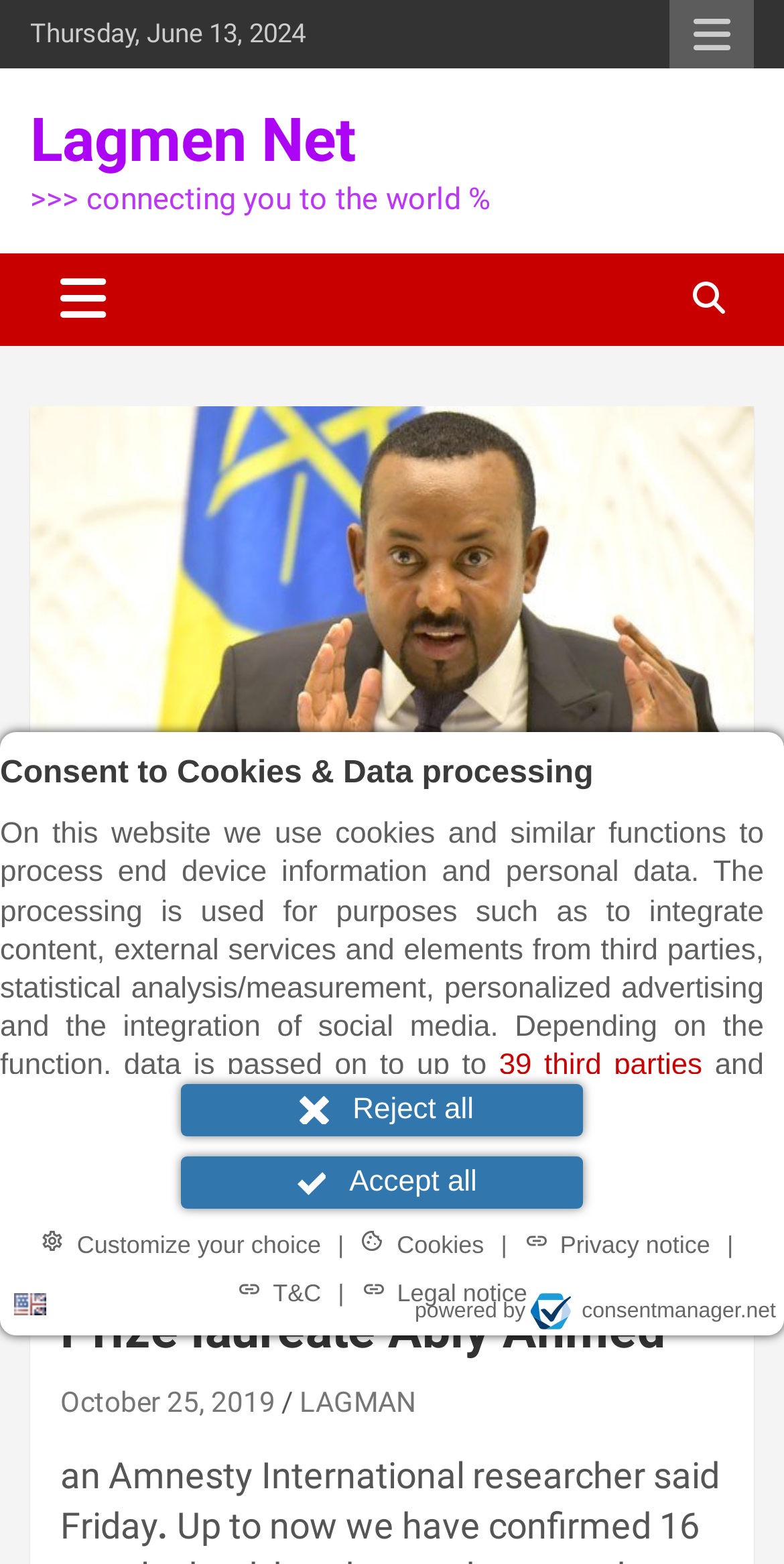Determine the coordinates of the bounding box for the clickable area needed to execute this instruction: "Check the 'Privacy settings'".

[0.033, 0.811, 0.085, 0.837]